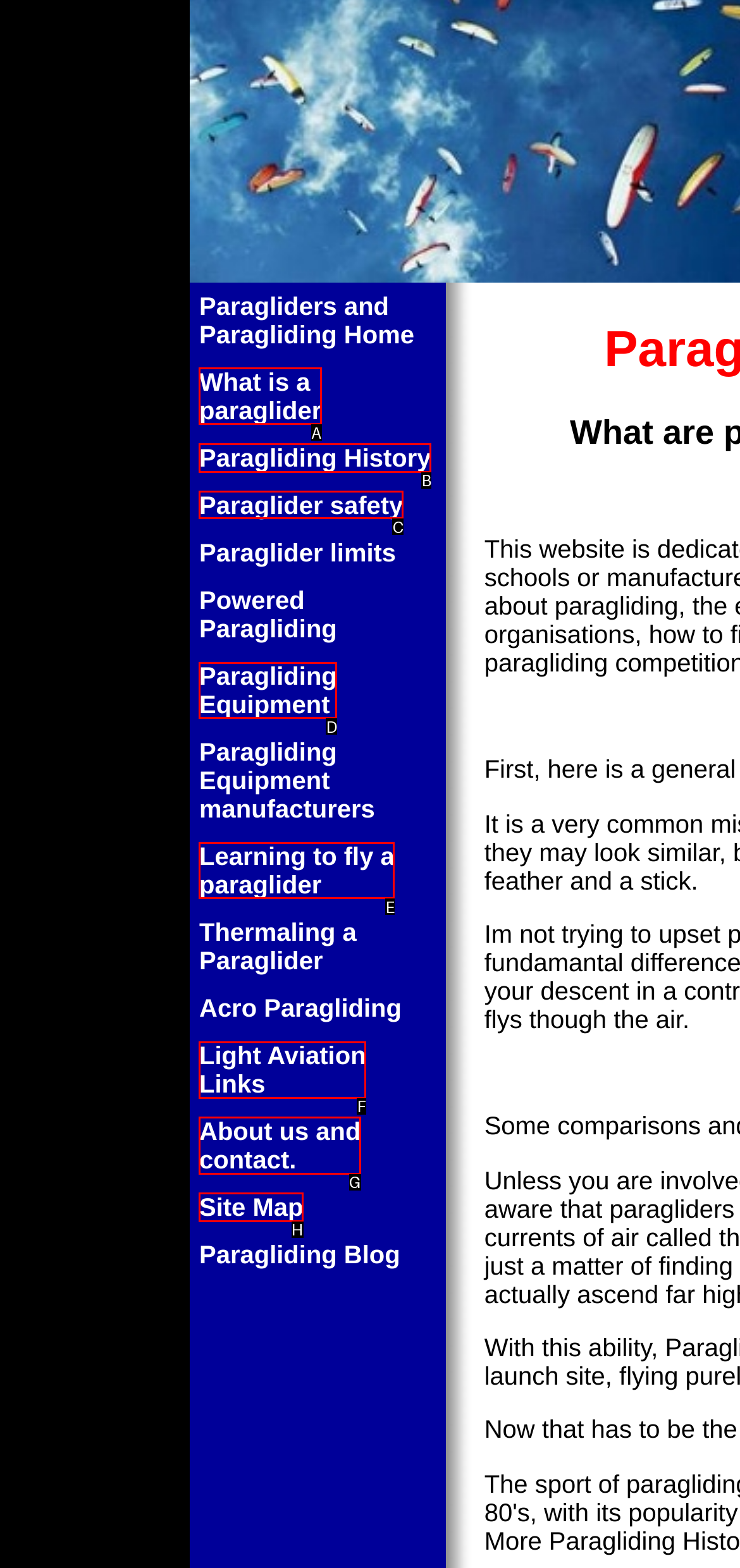Determine the letter of the element to click to accomplish this task: Learn about 'Paraglider safety'. Respond with the letter.

C